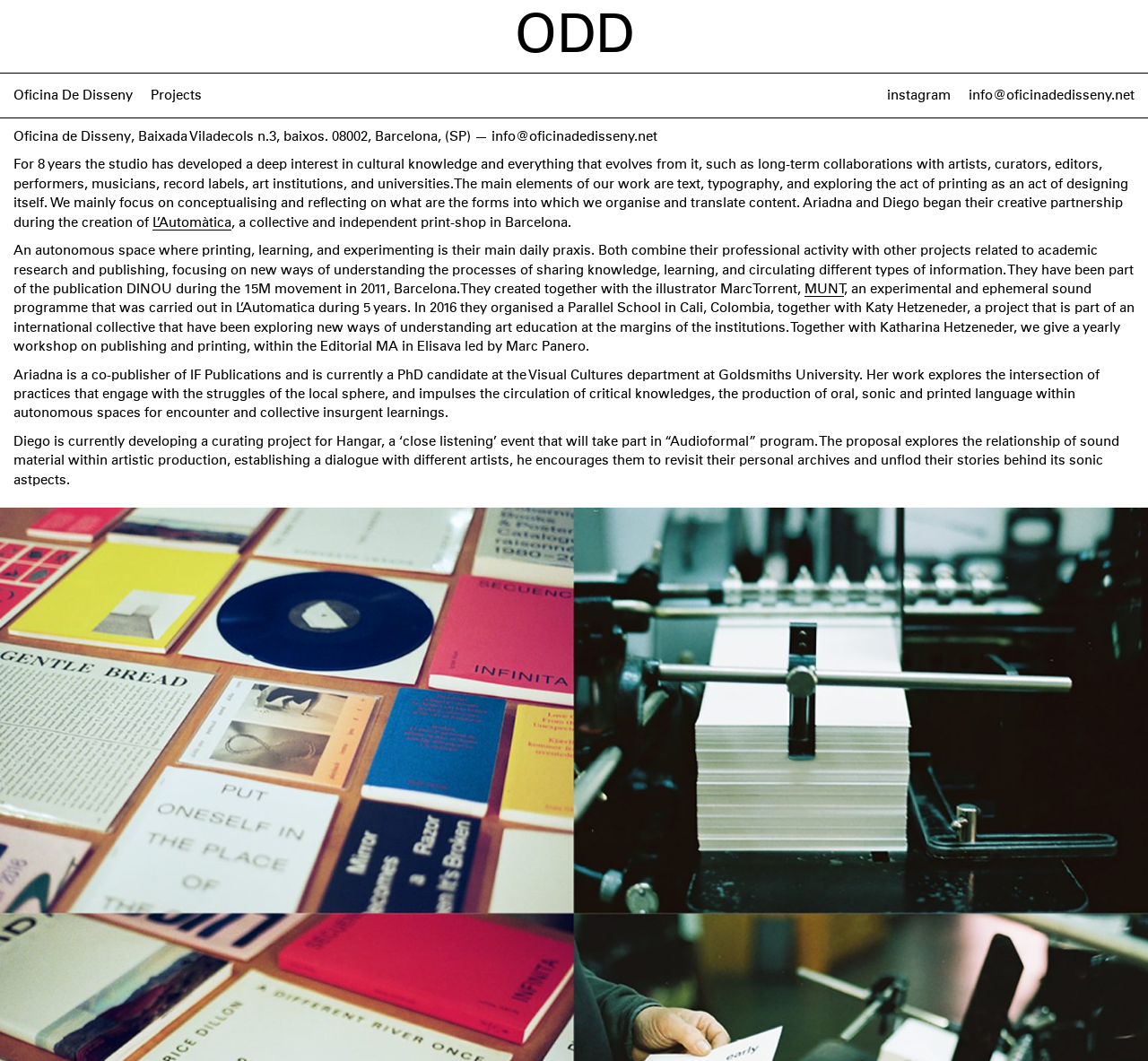Explain the contents of the webpage comprehensively.

The webpage is about Oficina de disseny, a graphic design studio founded by Ariadna Serrahima and Diego Bustamante in 2014. At the top of the page, there are five links: "ODD", "Oficina De Disseny", "Projects", "instagram", and "info@oficinadedisseny.net". Below these links, there is a static text block providing the studio's address and contact information.

The main content of the page is divided into two sections. The first section describes the studio's focus on cultural knowledge, long-term collaborations, and exploring the act of printing as an act of designing itself. There are also mentions of the studio's founders, Ariadna and Diego, and their creative partnership, which began with the creation of L'Automàtica, a collective and independent print-shop in Barcelona.

The second section is further divided into two sub-sections, each describing the individual backgrounds and projects of Ariadna and Diego. Ariadna is a co-publisher of IF Publications and a PhD candidate at Goldsmiths University, exploring the intersection of practices that engage with local struggles and critical knowledges. Diego is developing a curating project for Hangar, a 'close listening' event that explores the relationship of sound material within artistic production.

Throughout the page, there are no images, but there are several links to external websites or projects, including L'Automàtica, MUNT, and IF Publications. The overall structure of the page is simple and easy to navigate, with clear headings and concise text.